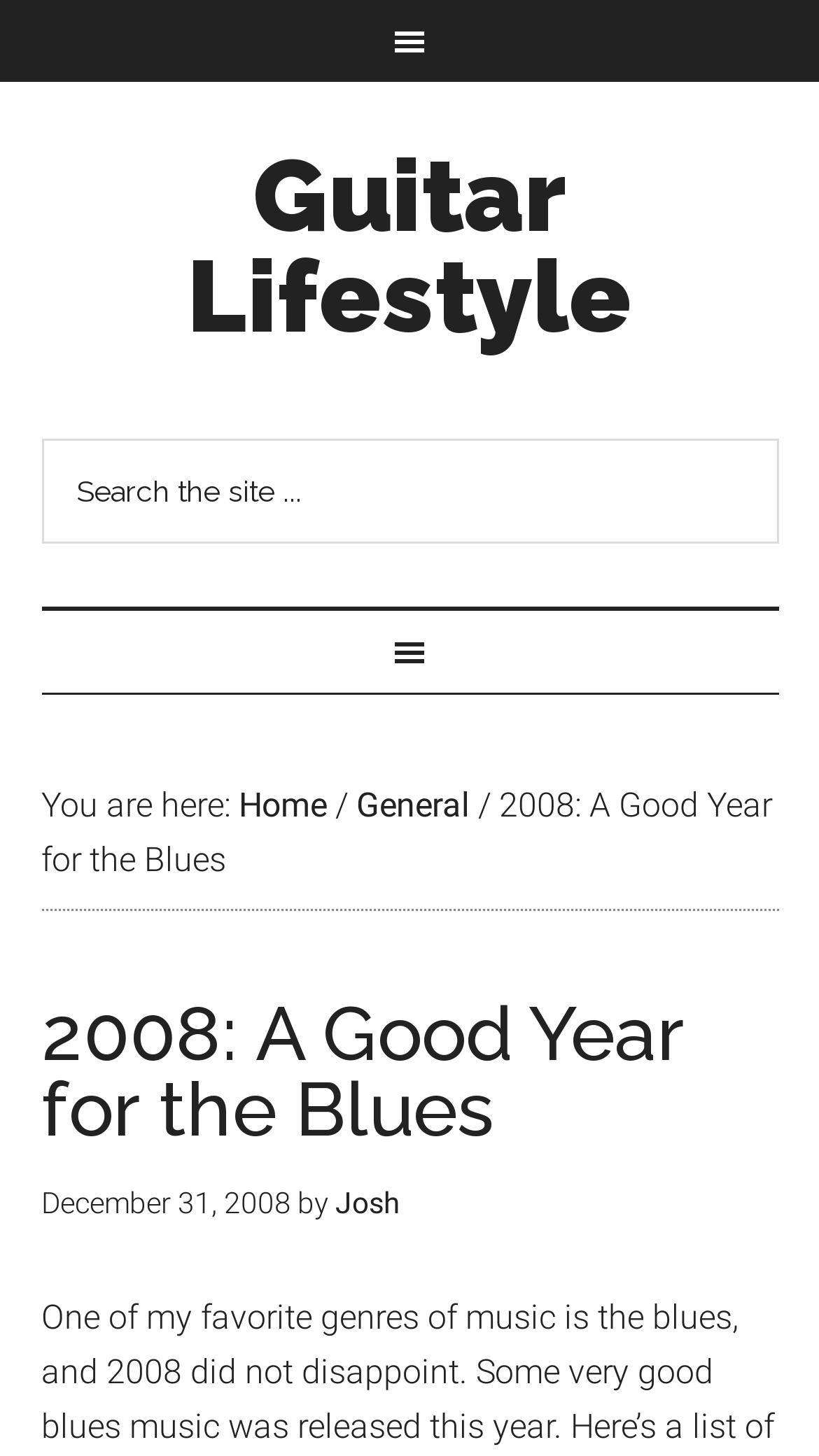Based on what you see in the screenshot, provide a thorough answer to this question: Who is the author of the article?

I looked at the article section and found the author's name 'Josh' next to the text 'by'.